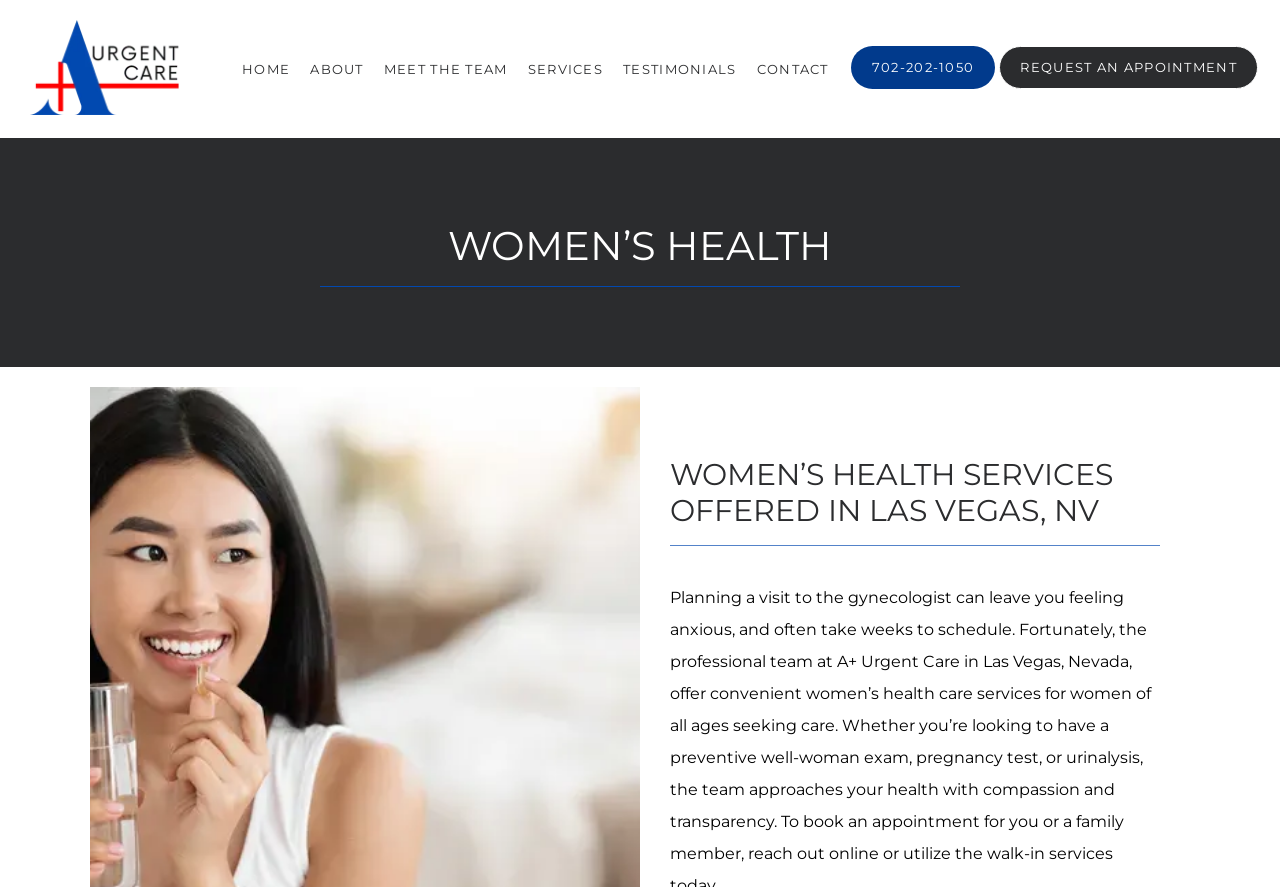What is the main service offered by A+ Urgent Care?
Based on the visual information, provide a detailed and comprehensive answer.

I determined this by looking at the heading element 'WOMEN’S HEALTH' and the subsequent heading 'WOMEN’S HEALTH SERVICES OFFERED IN LAS VEGAS, NV', which indicates that Women's Health is a primary service offered by A+ Urgent Care.